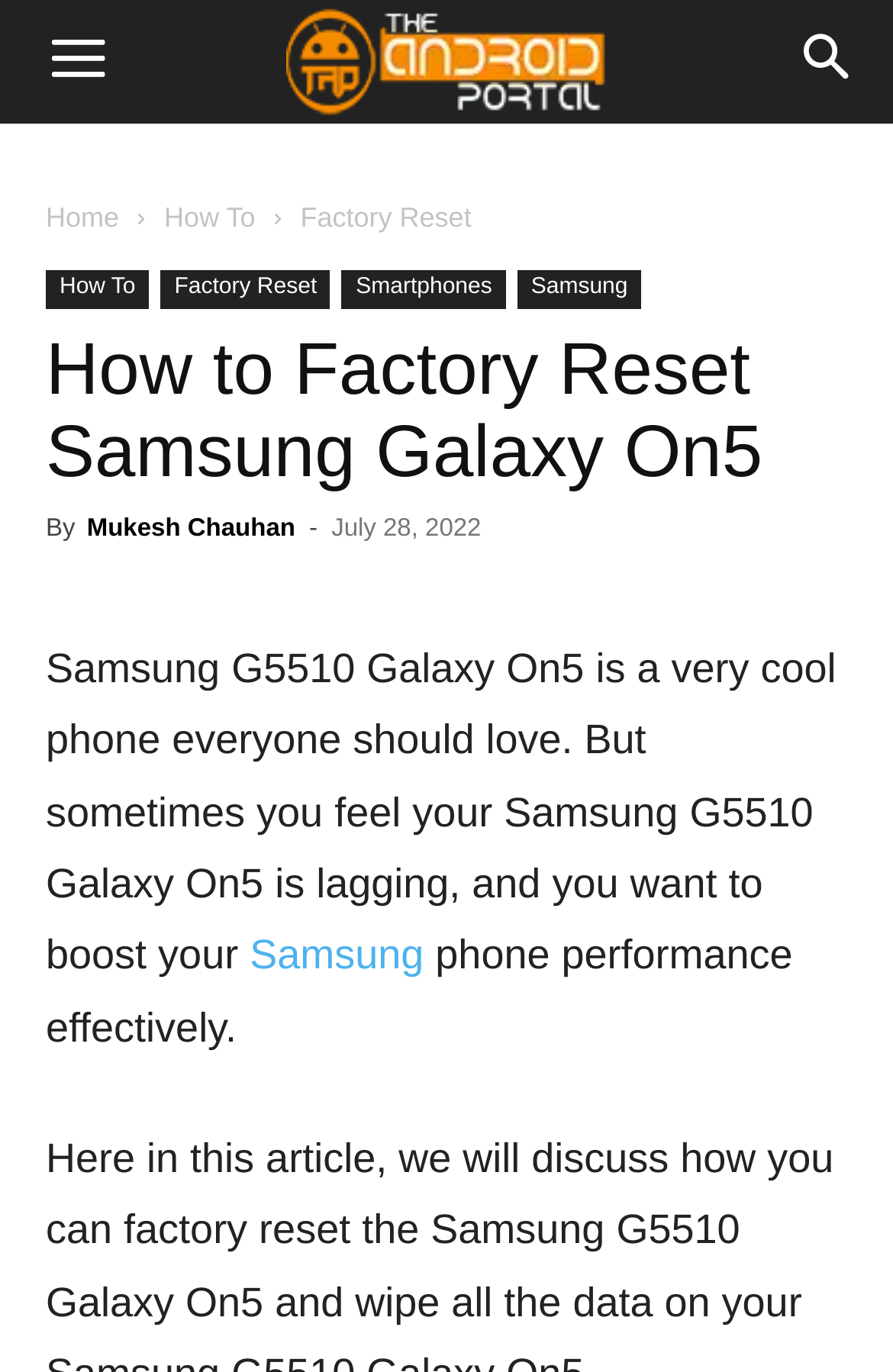What is the category of the phone being discussed?
Using the information from the image, answer the question thoroughly.

I determined the answer by examining the navigation menu of the webpage, which includes a link to 'Smartphones'. This suggests that the phone being discussed, the Samsung G5510 Galaxy On5, belongs to the category of smartphones.